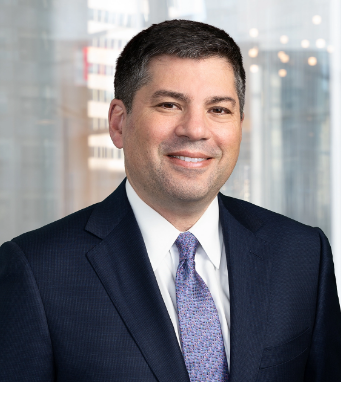Generate a comprehensive description of the image.

The image features Daniel D. Edelman, a Litigation and Business Disputes Attorney at Epstein Becker & Green, P.C., located in New York City. In the portrait, he is dressed in a formal suit, showcasing a professional appearance suitable for his role. He smiles warmly at the camera, exuding confidence and approachability. The backdrop hints at a modern office environment, suggesting a corporate atmosphere. Edelman's expertise lies in addressing complex commercial disputes, where he is known for his adeptness at simplifying intricate issues and maintaining thorough communication with his clients.